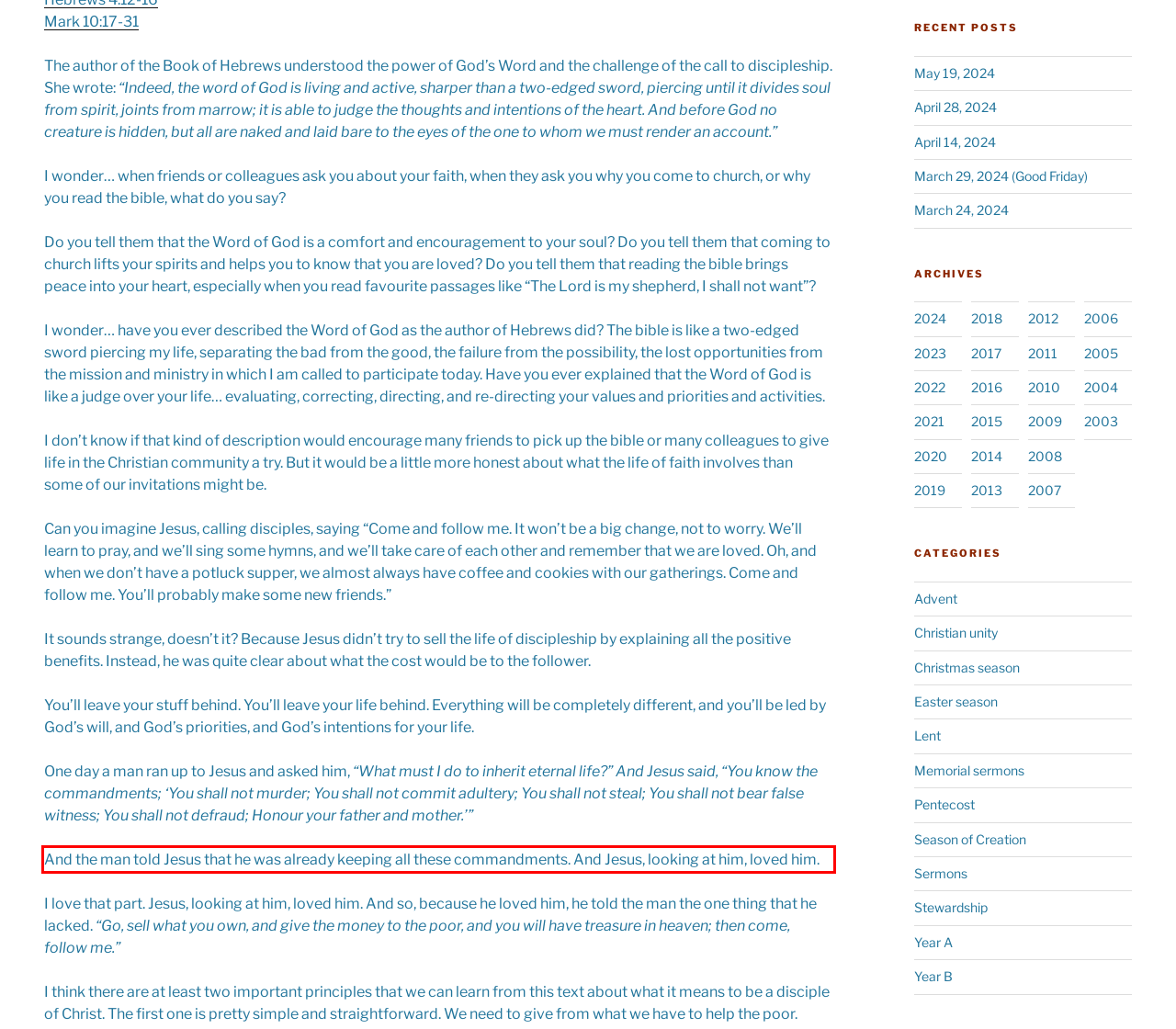Examine the webpage screenshot and use OCR to recognize and output the text within the red bounding box.

And the man told Jesus that he was already keeping all these commandments. And Jesus, looking at him, loved him.